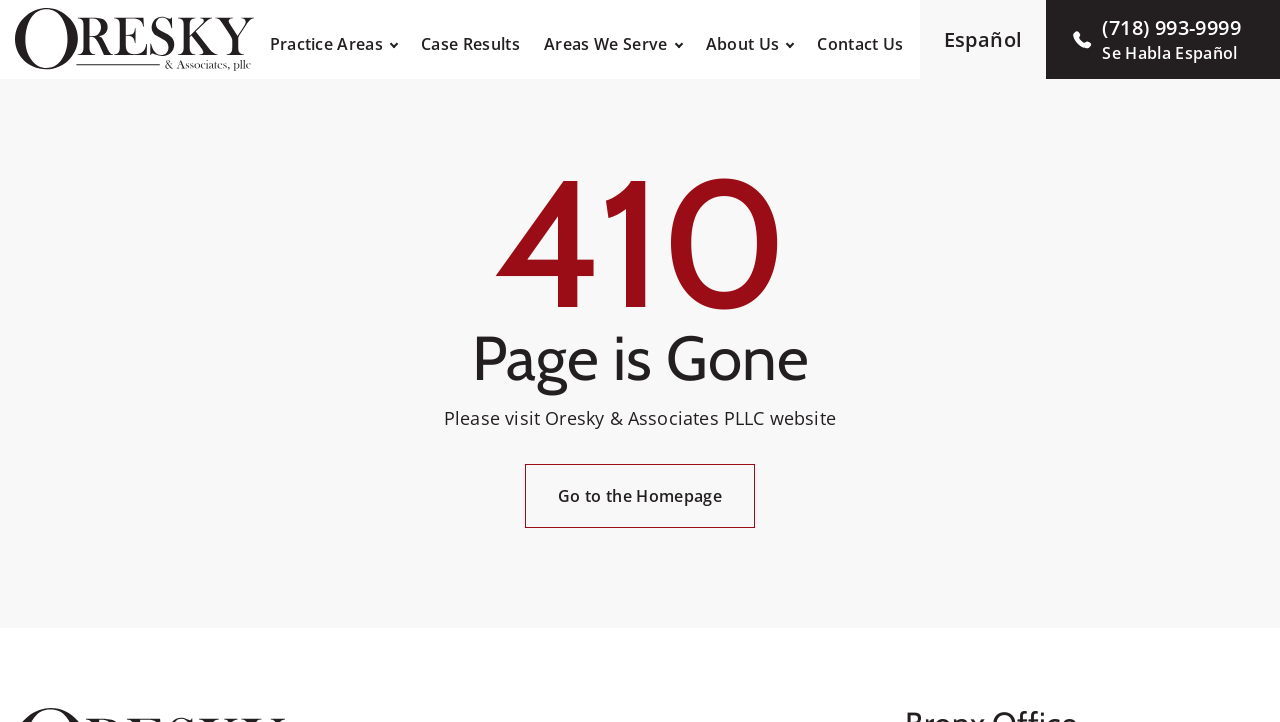What areas does the law firm serve?
Based on the screenshot, respond with a single word or phrase.

Brooklyn, Manhattan, Long Island, etc.